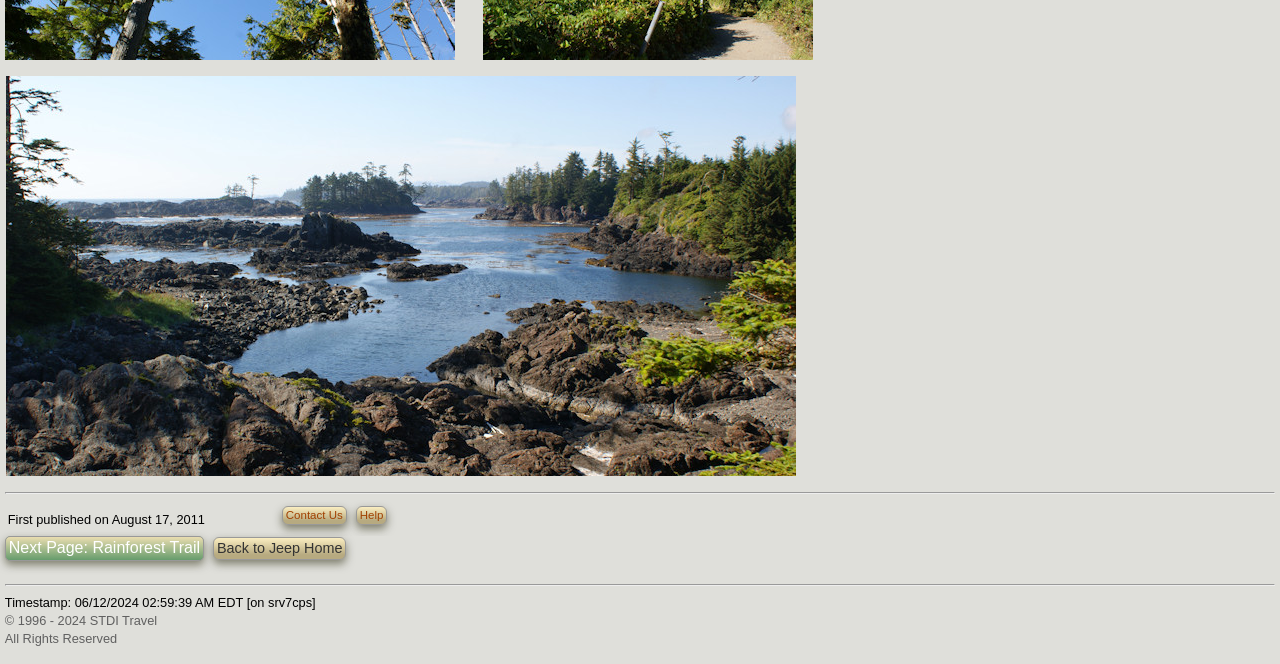Using the details in the image, give a detailed response to the question below:
What is the purpose of the 'Contact Us' link?

The 'Contact Us' link is located in the top-right corner of the webpage, and it is likely intended for users to contact the website or its administrators for various reasons, such as seeking information or providing feedback.